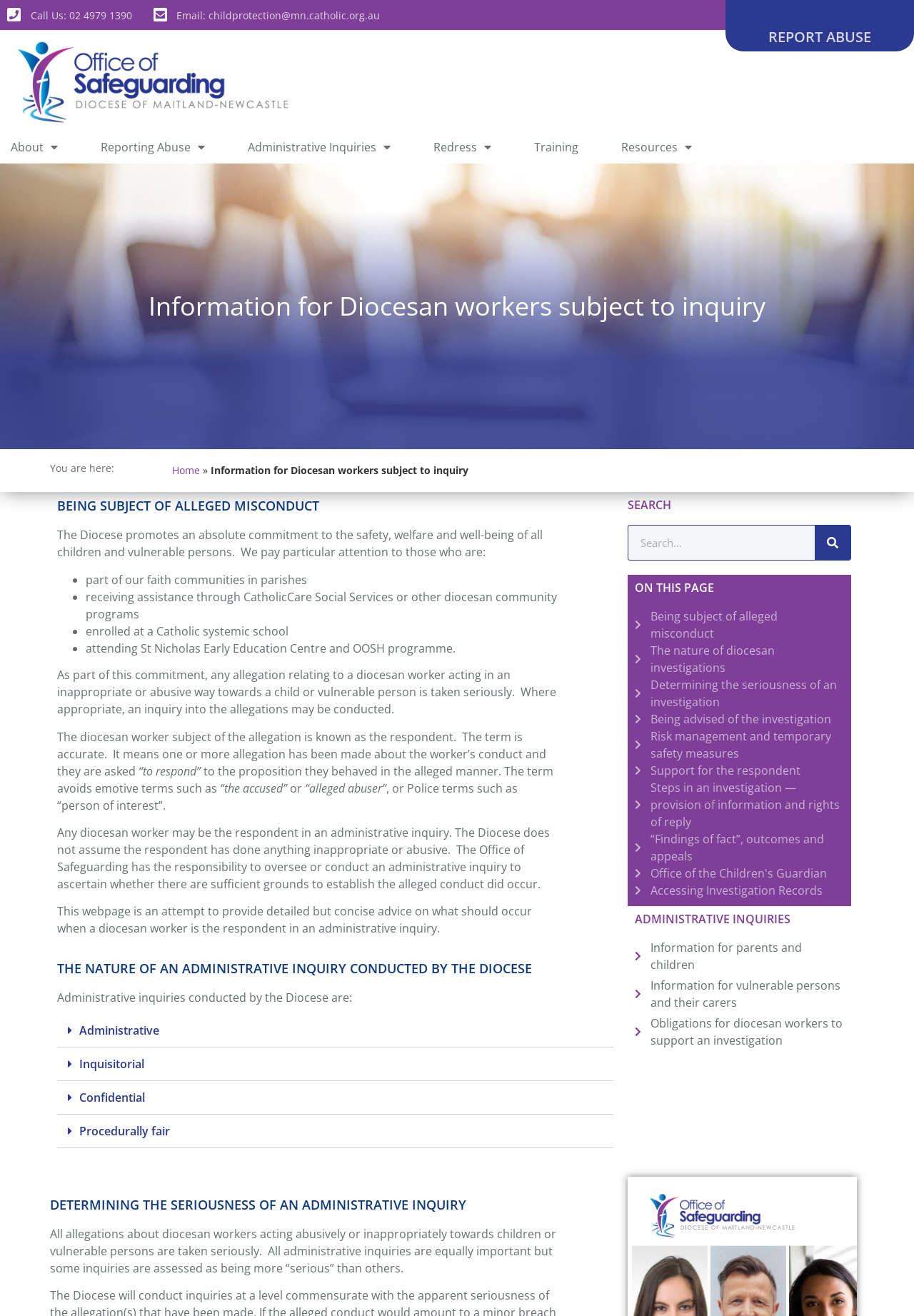Locate the bounding box coordinates of the region to be clicked to comply with the following instruction: "Report abuse". The coordinates must be four float numbers between 0 and 1, in the form [left, top, right, bottom].

[0.841, 0.021, 0.953, 0.035]